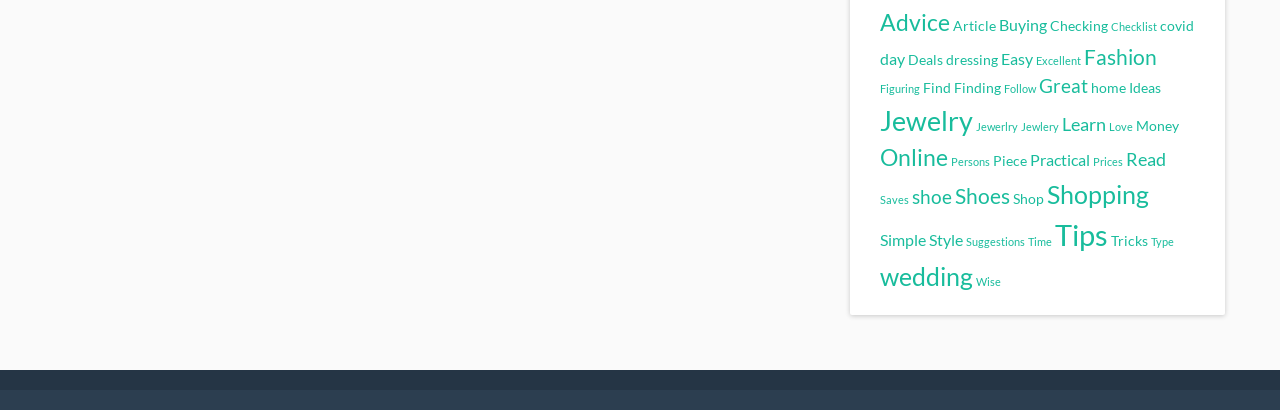How many categories are related to fashion?
Answer the question with a single word or phrase derived from the image.

3